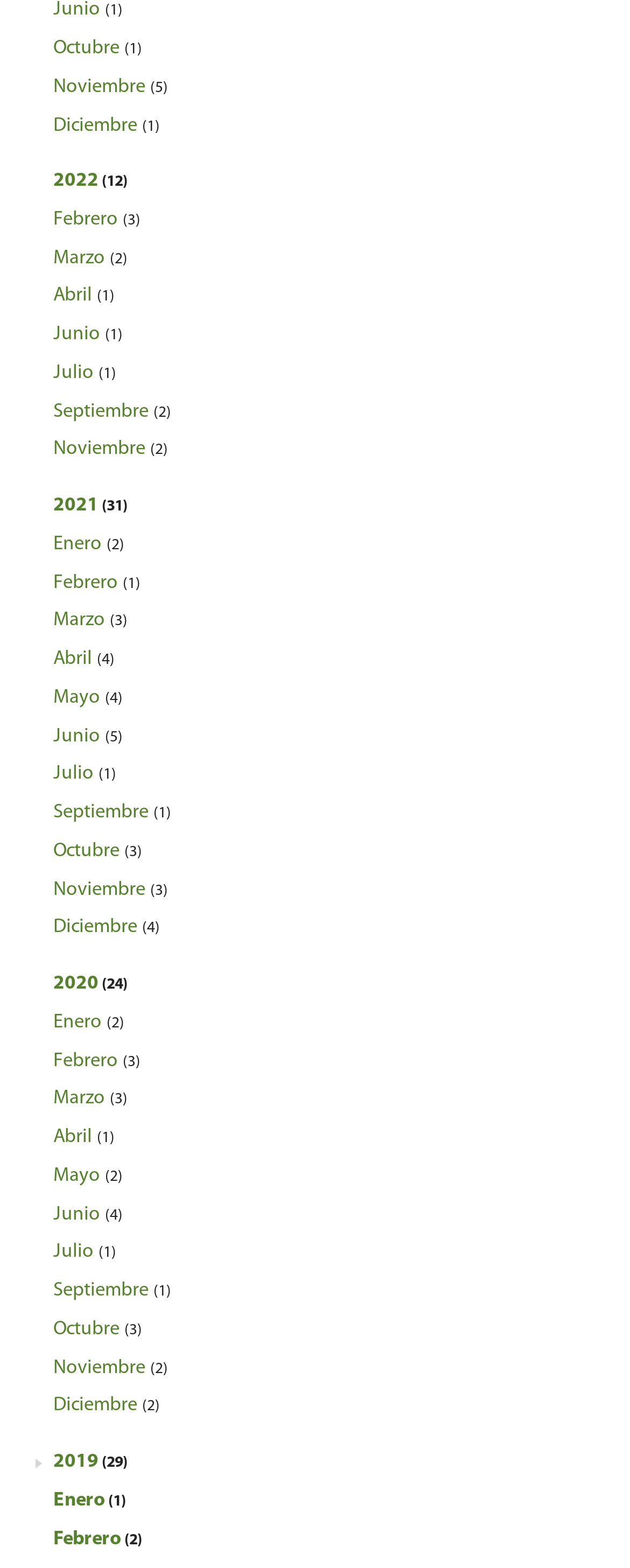Please give a succinct answer to the question in one word or phrase:
What is the month with the most items listed?

Noviembre